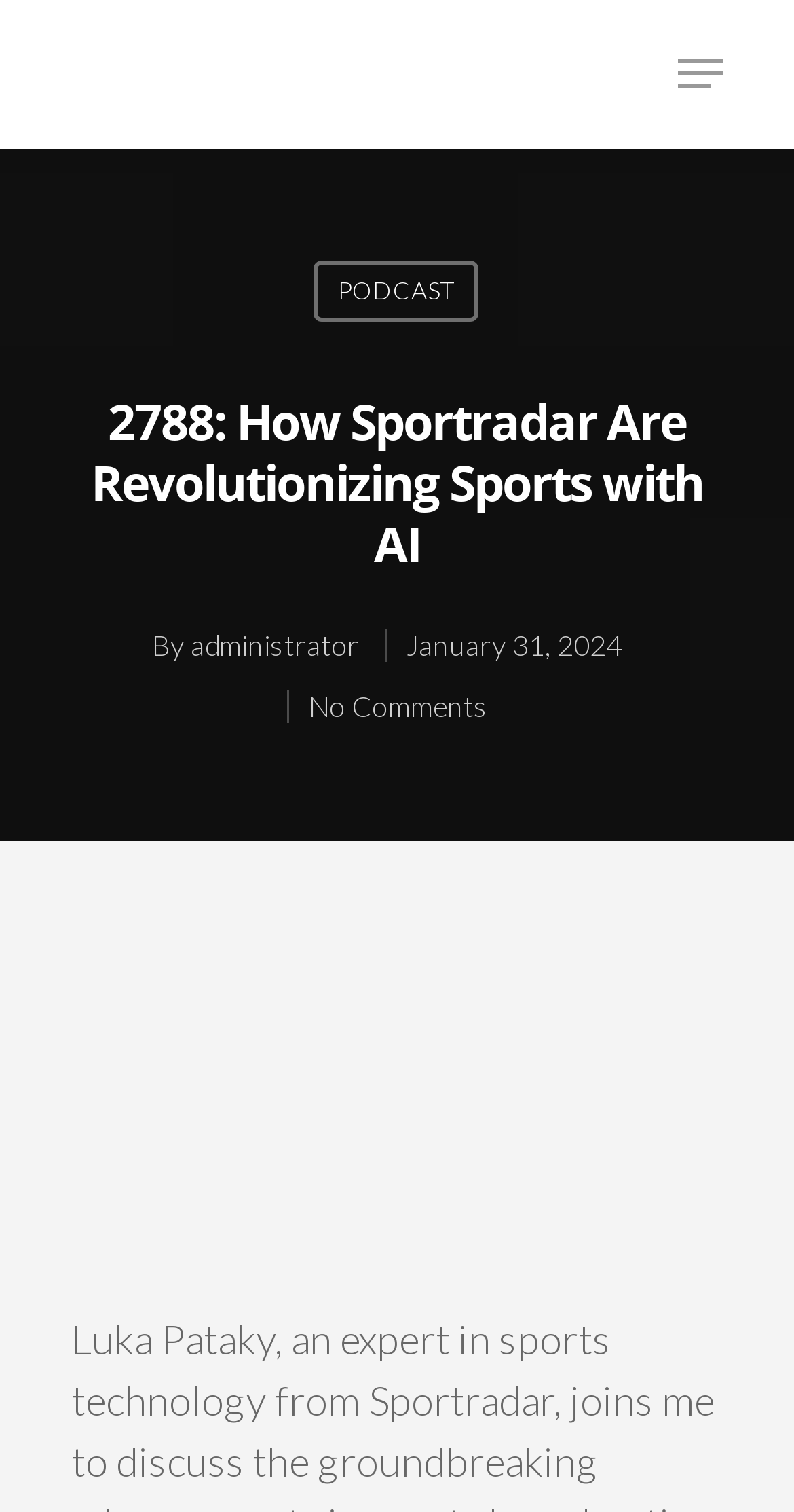Provide the text content of the webpage's main heading.

2788: How Sportradar Are Revolutionizing Sports with AI